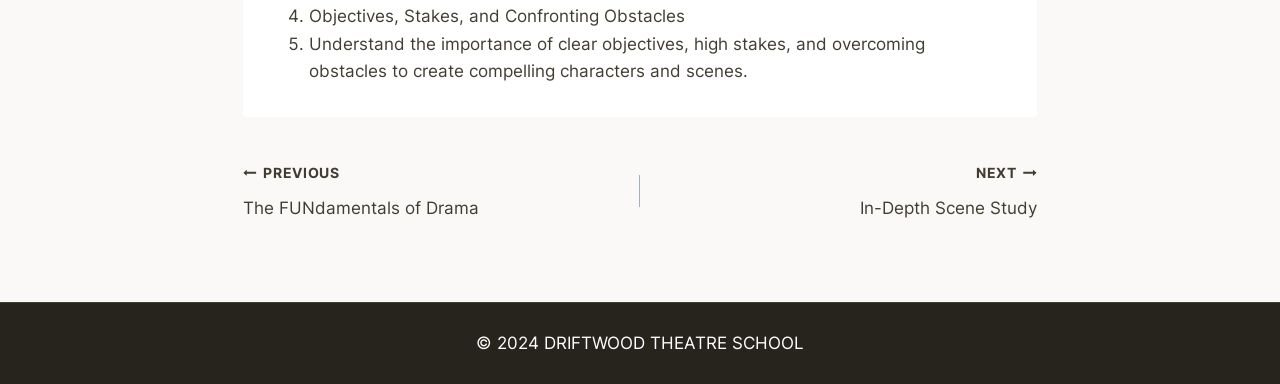Identify and provide the bounding box coordinates of the UI element described: "NextContinue In-Depth Scene Study". The coordinates should be formatted as [left, top, right, bottom], with each number being a float between 0 and 1.

[0.5, 0.415, 0.81, 0.579]